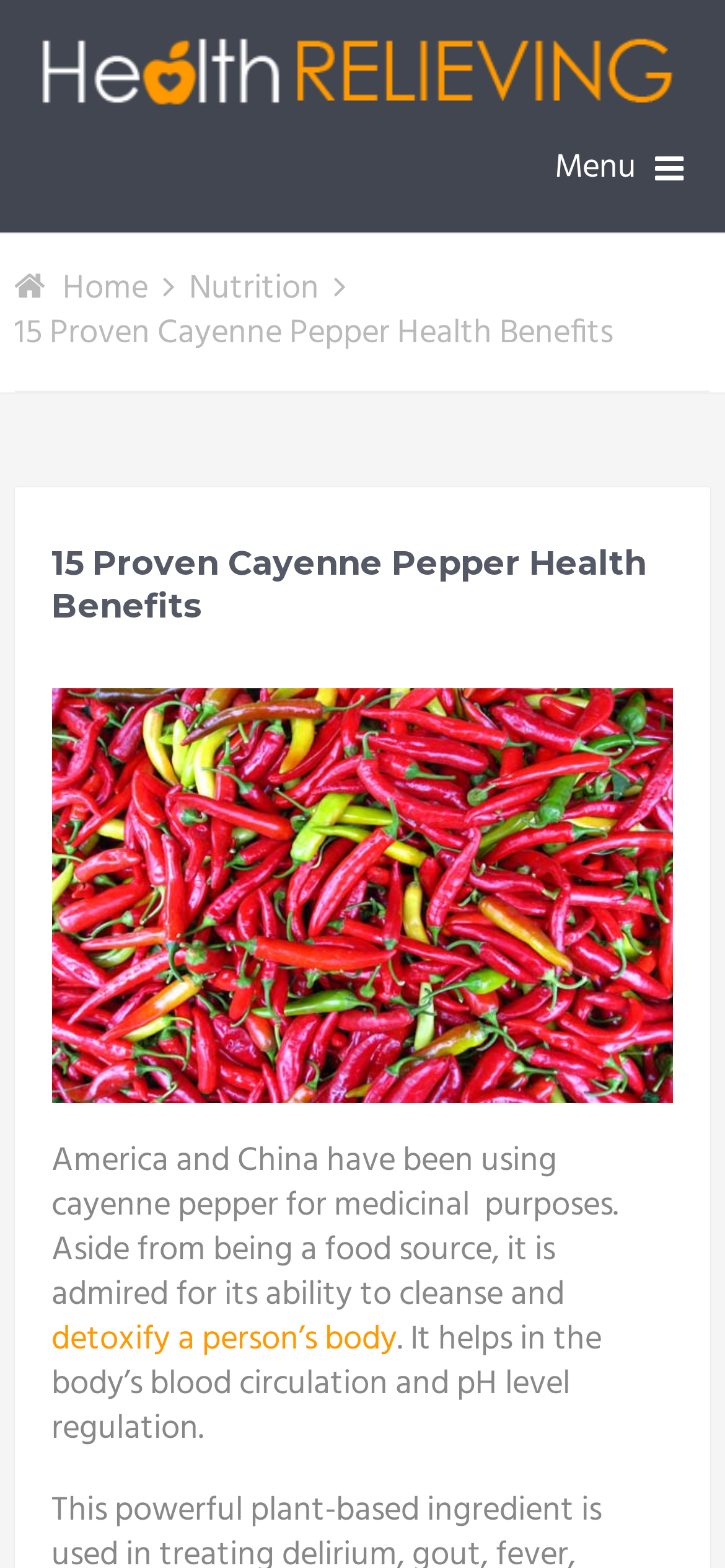Please find and generate the text of the main header of the webpage.

15 Proven Cayenne Pepper Health Benefits